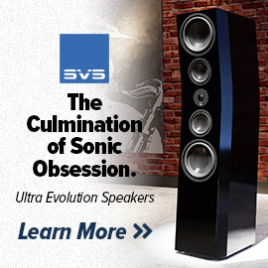What is the design of the speaker tower?
Answer briefly with a single word or phrase based on the image.

Sleek, modern